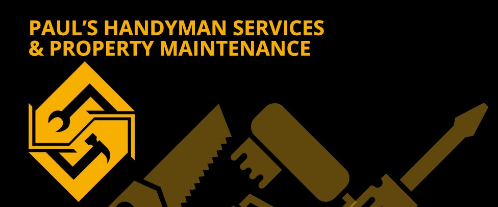What type of clients does the company serve?
Based on the image, give a concise answer in the form of a single word or short phrase.

Residential and commercial